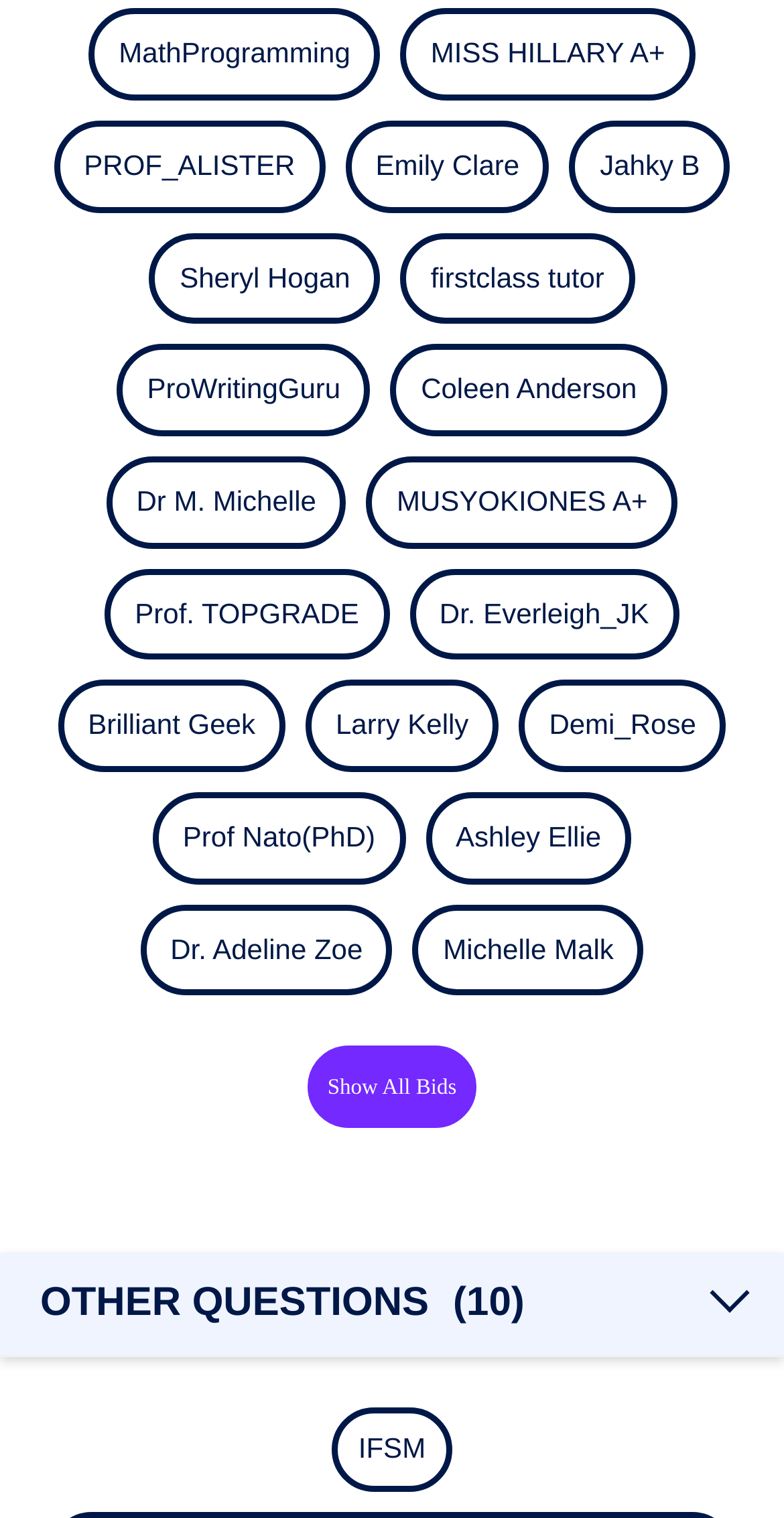Can you specify the bounding box coordinates for the region that should be clicked to fulfill this instruction: "check other questions".

[0.051, 0.844, 0.547, 0.873]